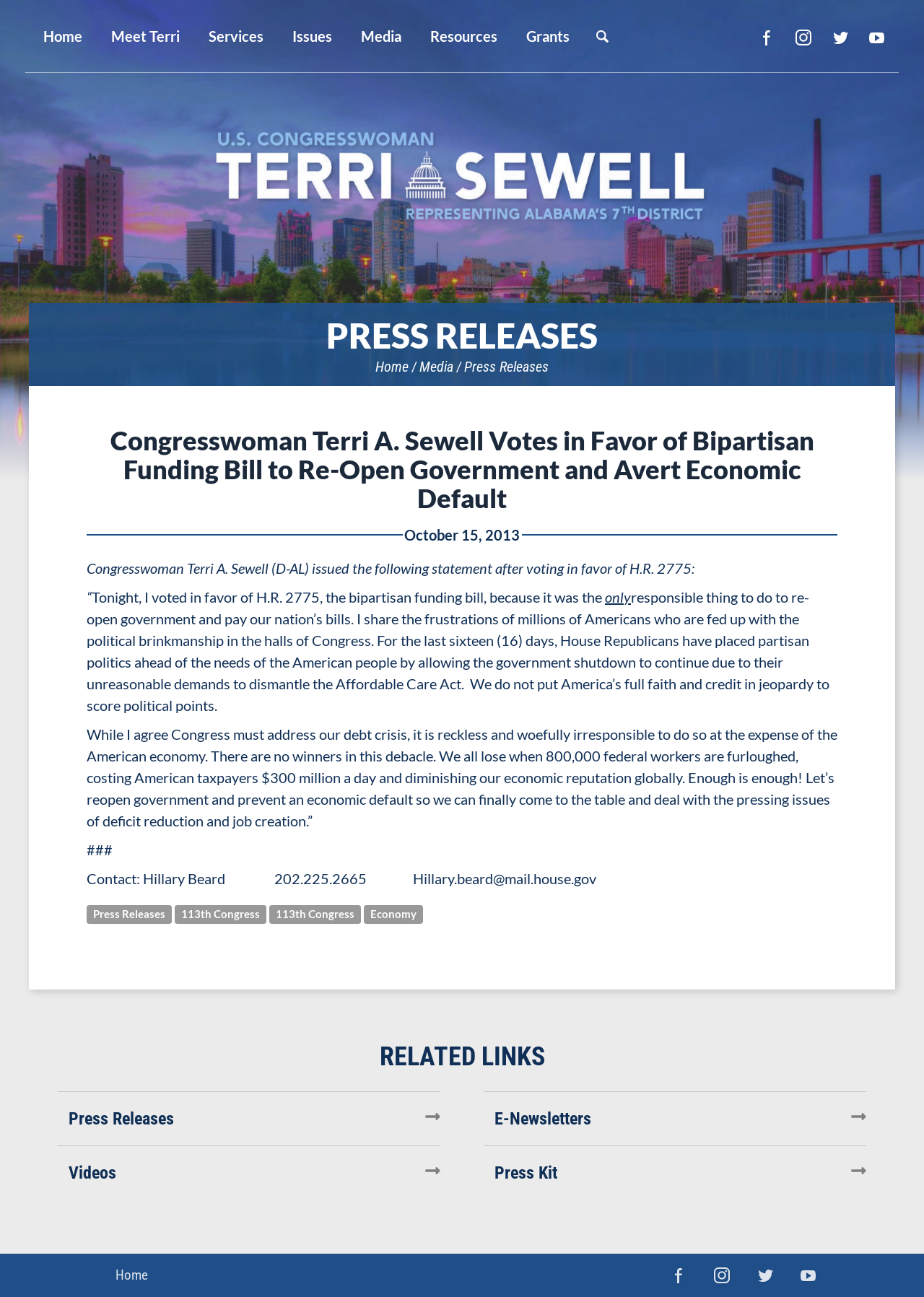Using a single word or phrase, answer the following question: 
What is the topic of the press release?

Government funding bill